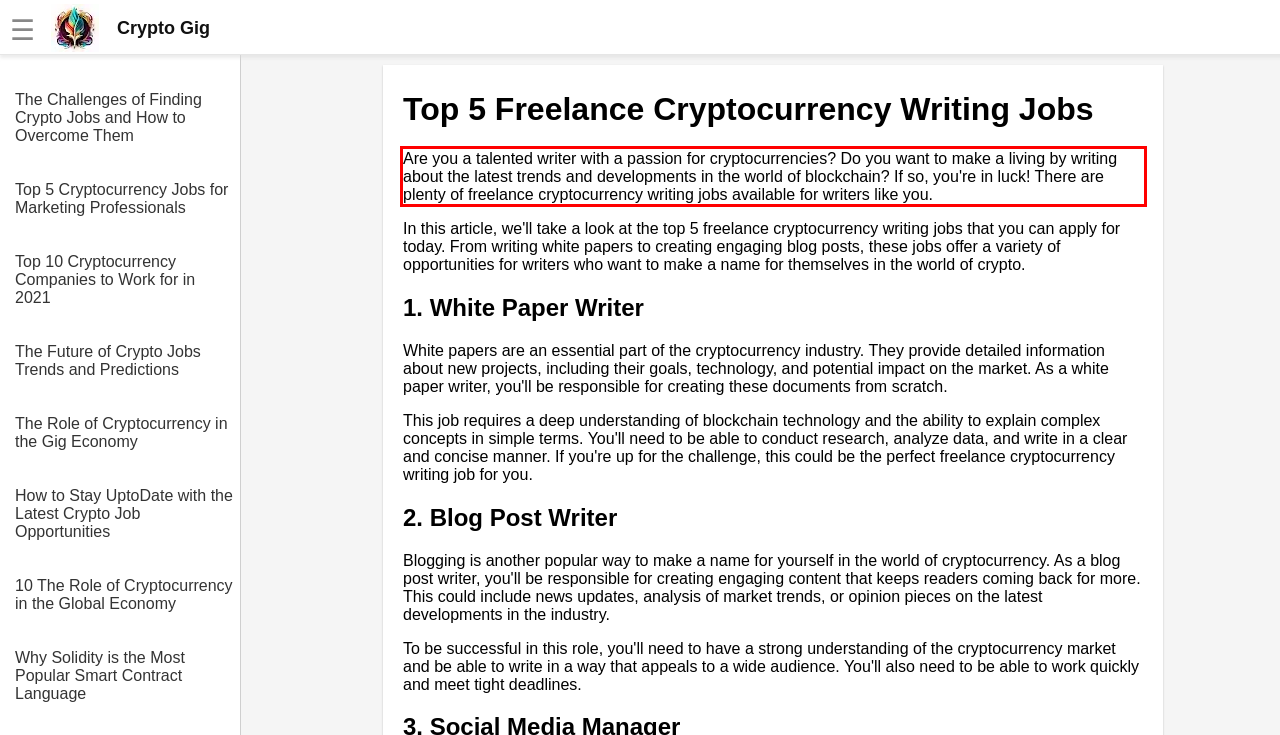With the given screenshot of a webpage, locate the red rectangle bounding box and extract the text content using OCR.

Are you a talented writer with a passion for cryptocurrencies? Do you want to make a living by writing about the latest trends and developments in the world of blockchain? If so, you're in luck! There are plenty of freelance cryptocurrency writing jobs available for writers like you.